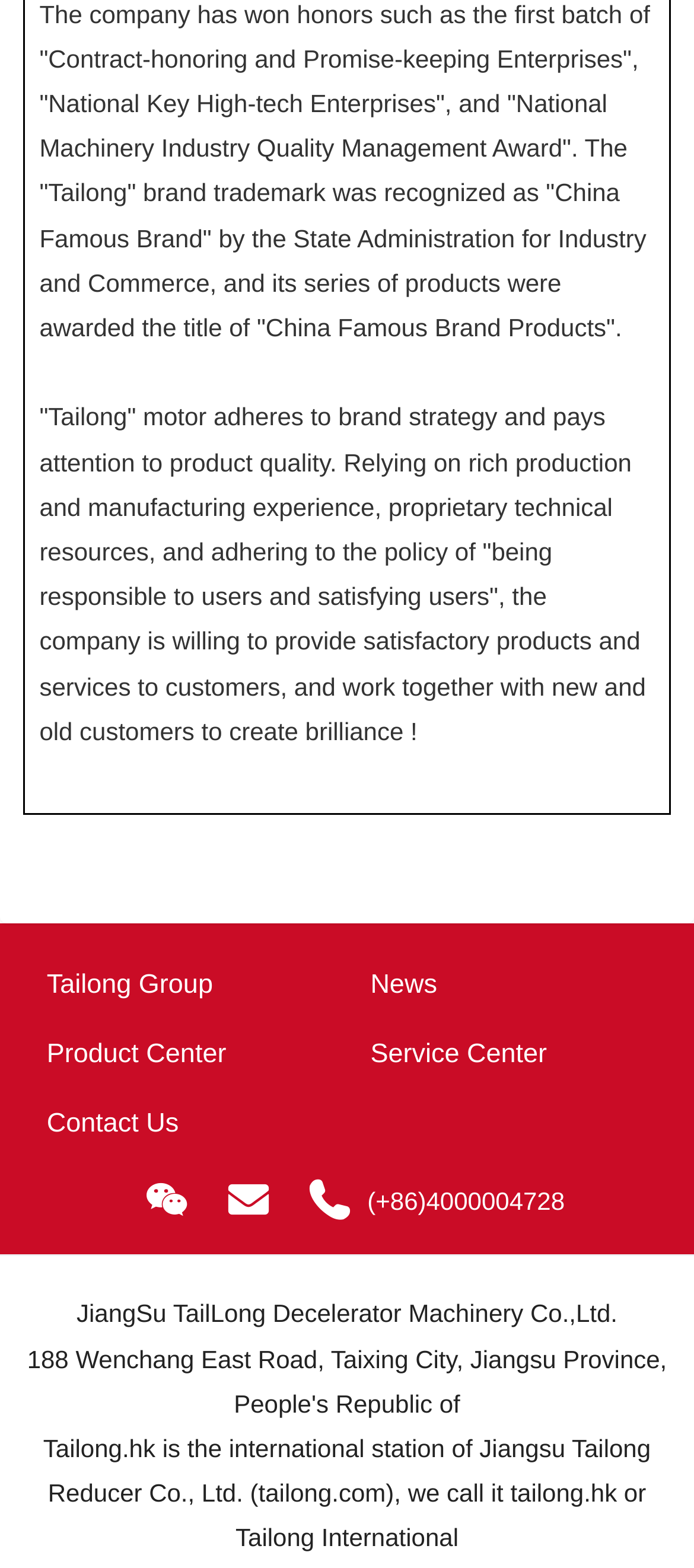Provide a single word or phrase to answer the given question: 
What is the name of the company's international station?

Tailong.hk